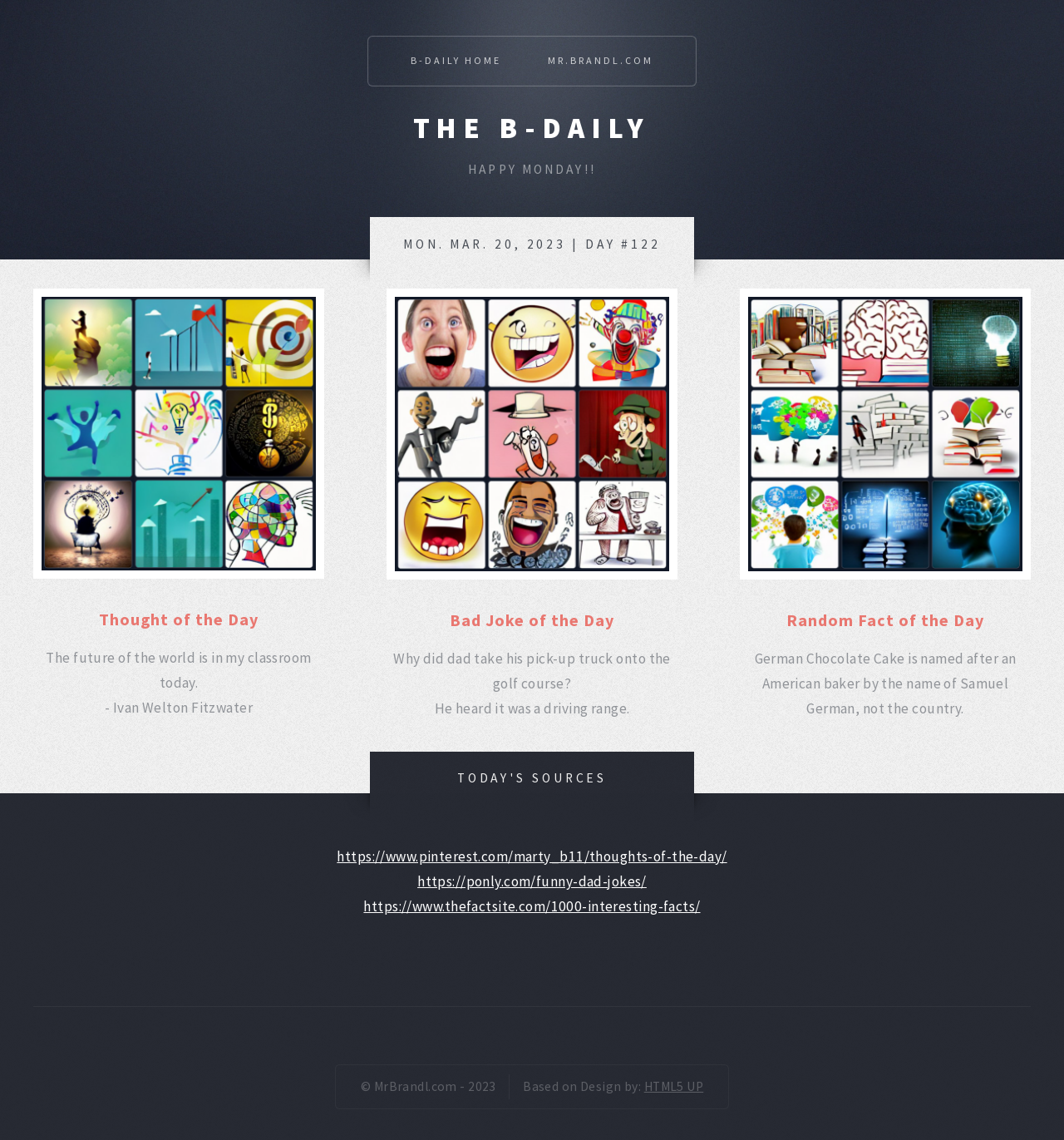Please identify the bounding box coordinates of the region to click in order to complete the task: "Learn a Random Fact". The coordinates must be four float numbers between 0 and 1, specified as [left, top, right, bottom].

[0.695, 0.533, 0.969, 0.556]